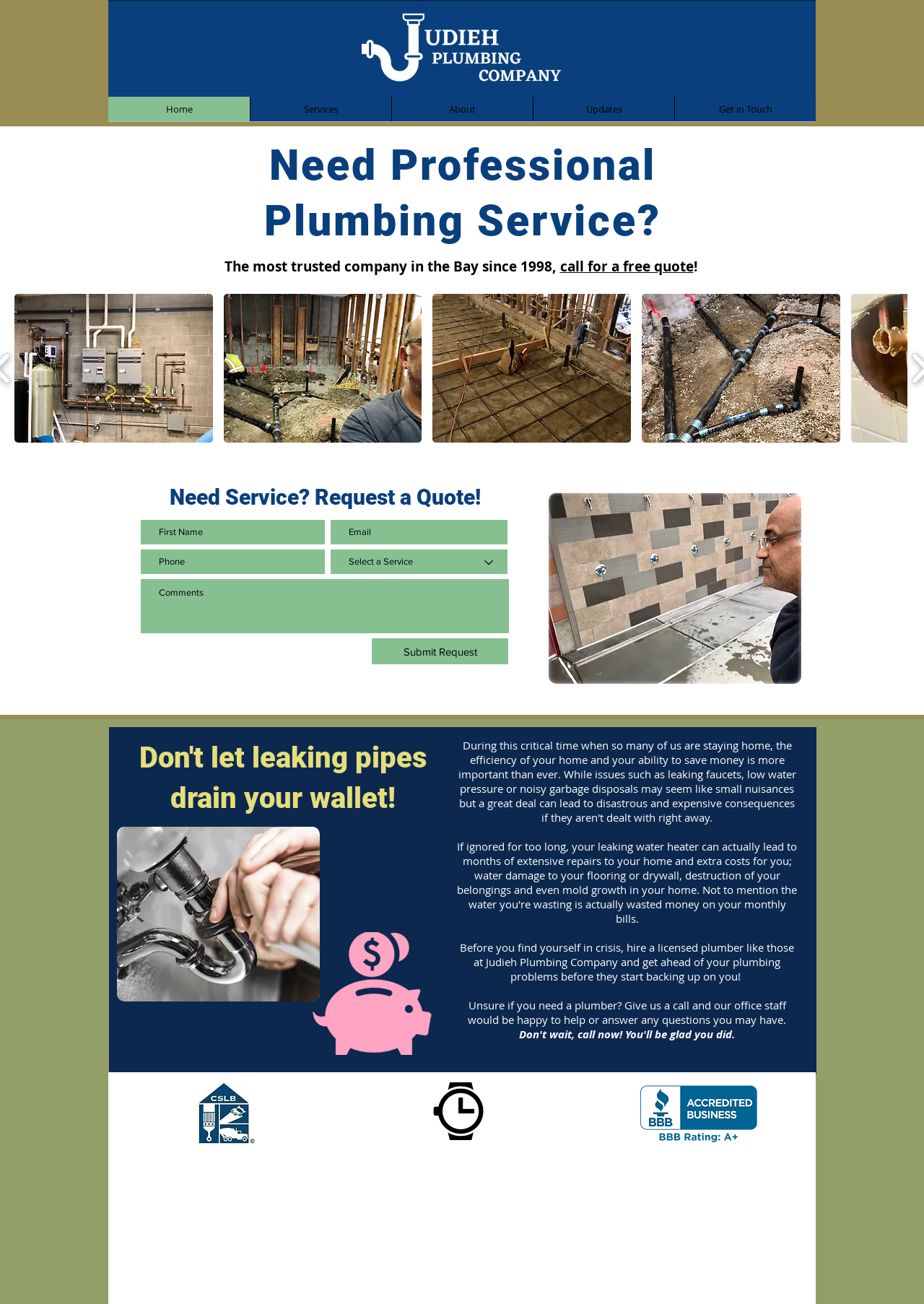Detail the various sections and features of the webpage.

This webpage is about Judieh Plumbing Company, a professional plumbing service provider. At the top, there is a logo image and a navigation menu with links to different sections of the website, including Home, Services, About, Updates, and Get in Touch.

Below the navigation menu, there is a heading that reads "Need Professional Plumbing Service?" followed by a brief description of the company, stating that it is the most trusted company in the Bay since 1998. There is also a call-to-action to request a free quote.

On the left side of the page, there are four buttons with images, each representing a different plumbing service, including Rheem Tankless Water Heaters, Rough Plumbing, and ABS pipe replacement. These buttons have pop-up menus with more information.

In the center of the page, there is a section with a heading "Need Service? Request a Quote!" followed by a form with input fields for First Name, Email, Phone, and a combobox. There is also a Submit Request button.

On the right side of the page, there is an image of a plumber at work, accompanied by a heading that reads "Don't let leaking pipes drain your wallet!" and a brief paragraph of text advising visitors to hire a licensed plumber to avoid plumbing problems.

Further down the page, there are more sections with headings "Licensed", "Reliable & Trustworthy", and "Top Rated", each with accompanying images and text. The "Licensed" section mentions the importance of checking a contractor's license and provides Judieh Plumbing Company's license number. The "Reliable & Trustworthy" section features an image of a watch, symbolizing reliability, and the "Top Rated" section displays a BBB rating A+ logo.

At the bottom of the page, there is a link to "See for yourself!" which likely leads to a page with customer reviews or testimonials.